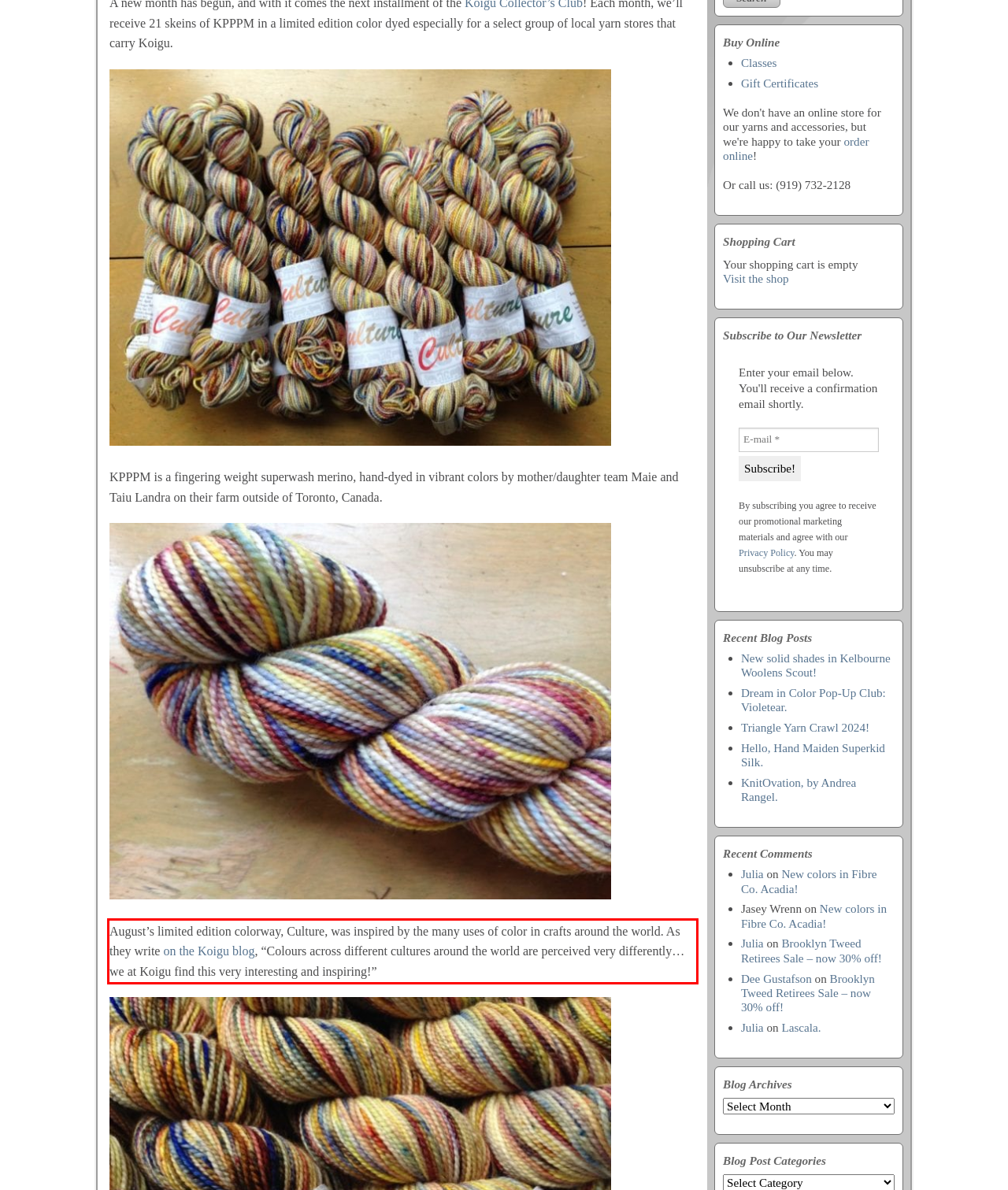Within the screenshot of the webpage, locate the red bounding box and use OCR to identify and provide the text content inside it.

August’s limited edition colorway, Culture, was inspired by the many uses of color in crafts around the world. As they write on the Koigu blog, “Colours across different cultures around the world are perceived very differently… we at Koigu find this very interesting and inspiring!”